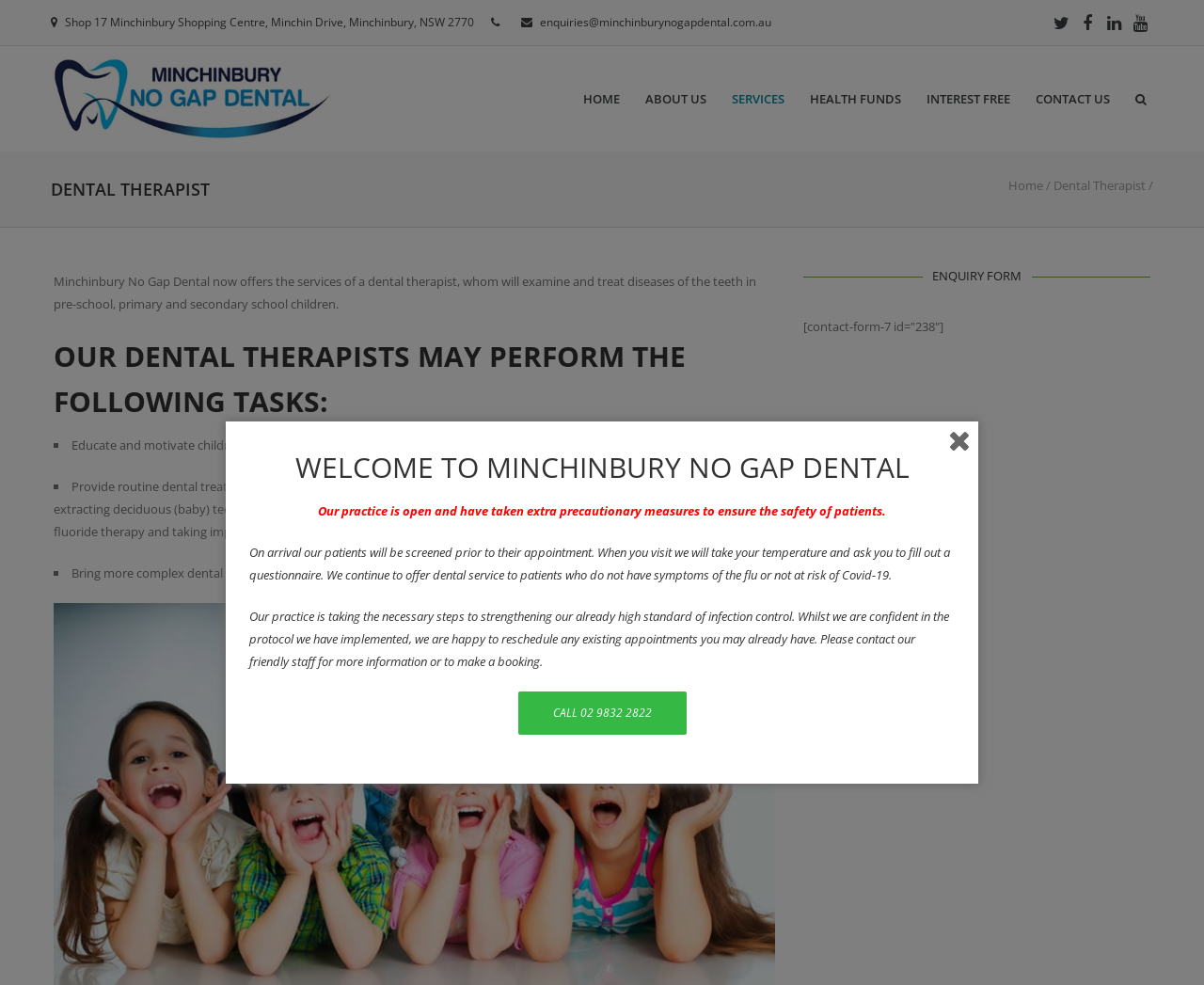Find the bounding box coordinates for the area that should be clicked to accomplish the instruction: "Explore Featured posts".

None